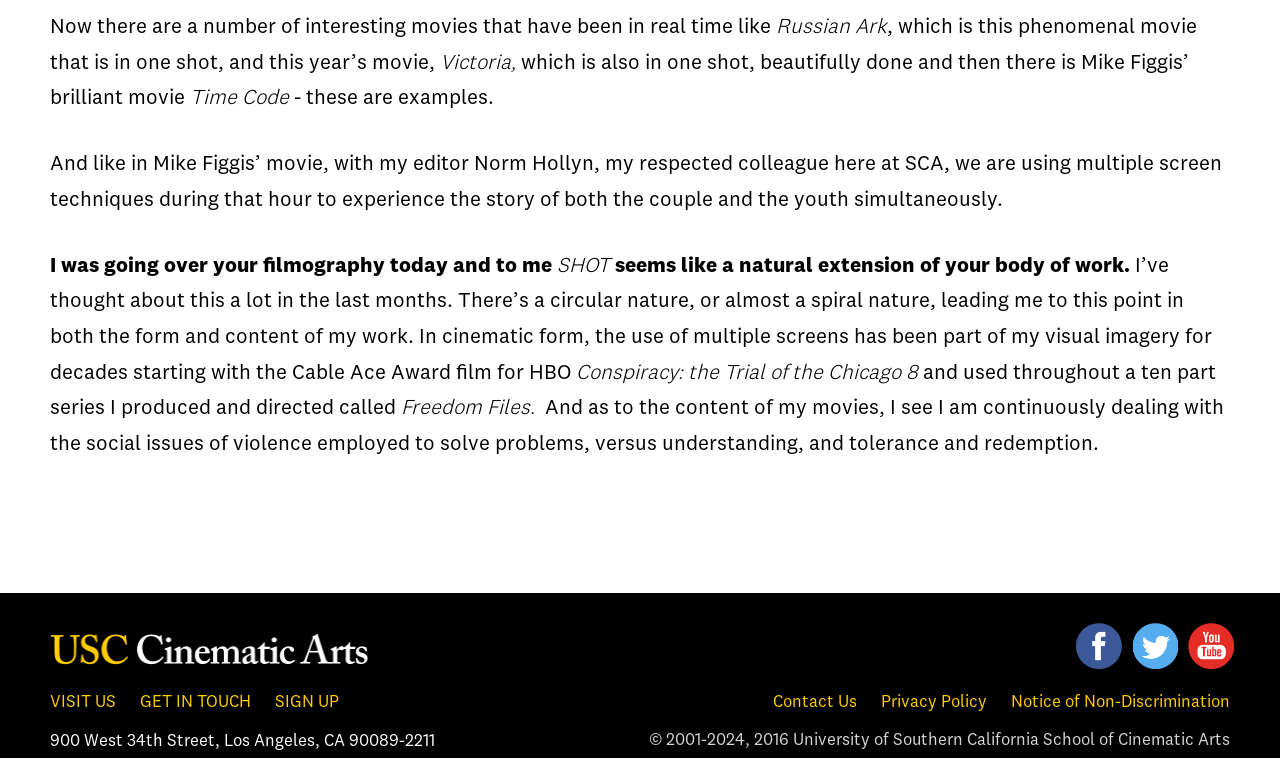Identify the bounding box coordinates of the section to be clicked to complete the task described by the following instruction: "visit USC Cinematic Arts". The coordinates should be four float numbers between 0 and 1, formatted as [left, top, right, bottom].

[0.039, 0.821, 0.289, 0.887]